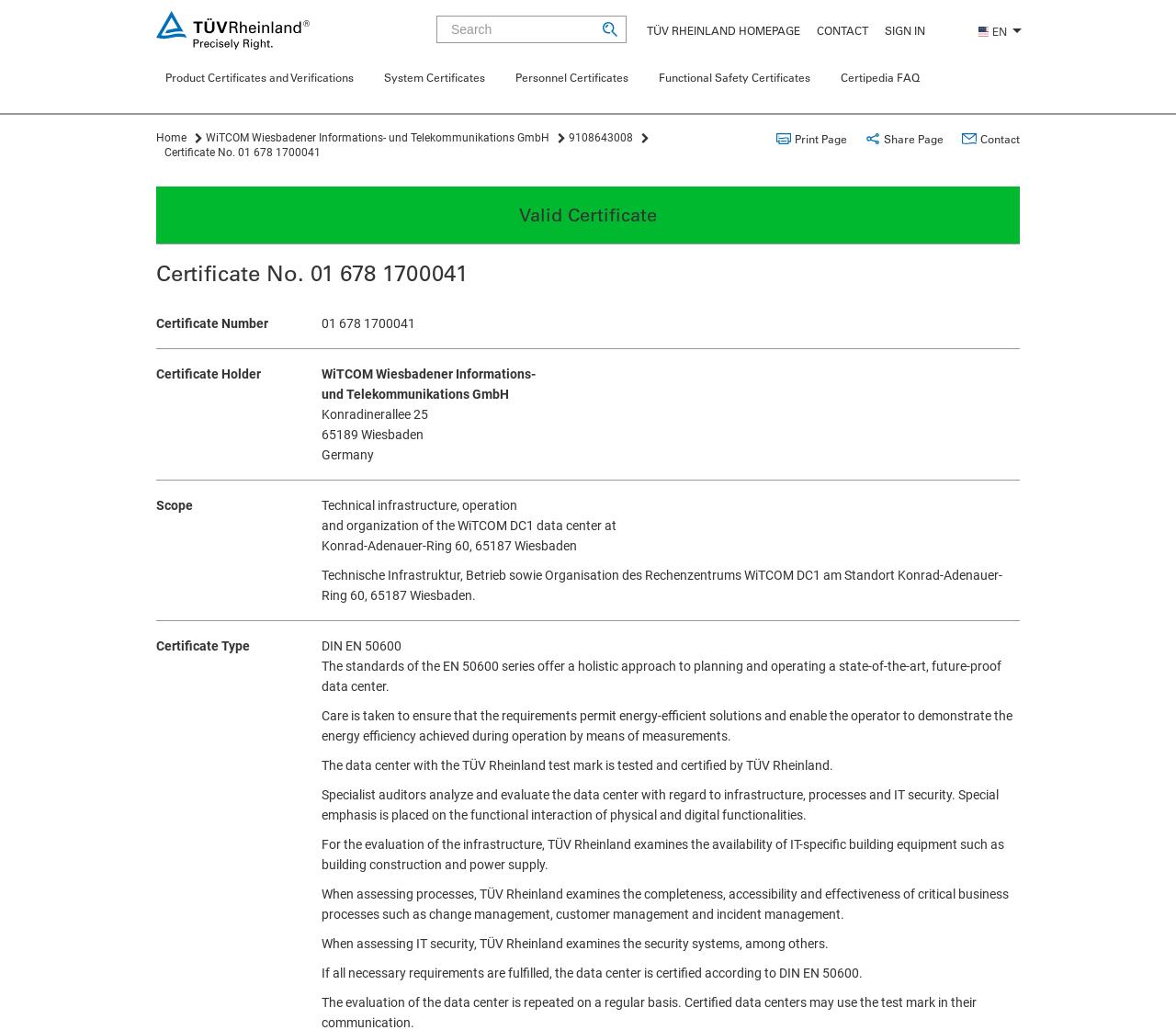What is the purpose of the certification?
Please craft a detailed and exhaustive response to the question.

I found the purpose of the certification by looking at the StaticText 'The data center with the TÜV Rheinland test mark is tested and certified by TÜV Rheinland.' and also the description of the certification process which suggests that the purpose of the certification is to evaluate the data center.